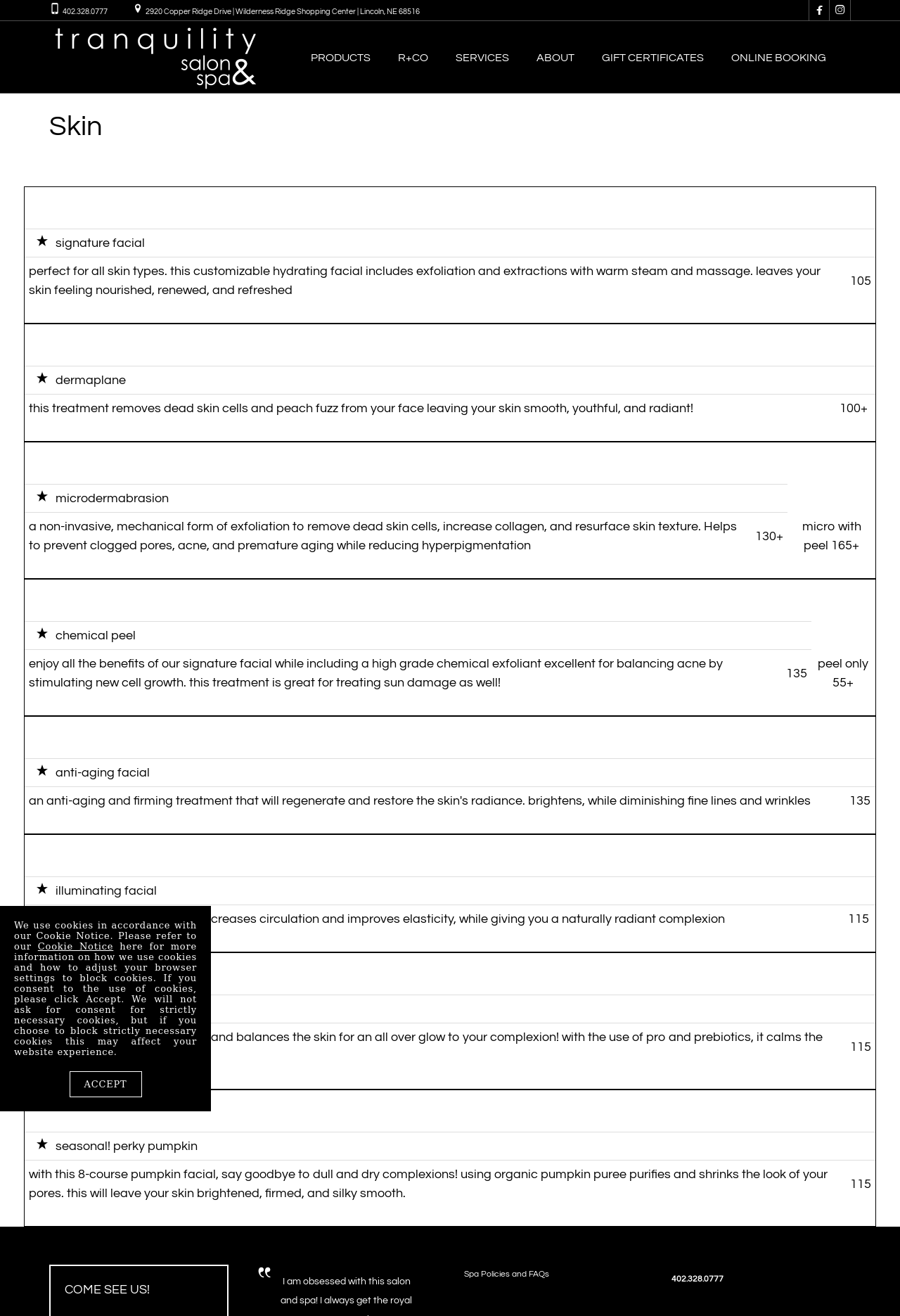How many links are in the top navigation menu?
Can you provide an in-depth and detailed response to the question?

I counted the number of links in the top navigation menu by looking at the links that are displayed horizontally across the top of the webpage. There are 5 links: 'PRODUCTS', 'R+CO', 'SERVICES', 'ABOUT', and 'GIFT CERTIFICATES'.